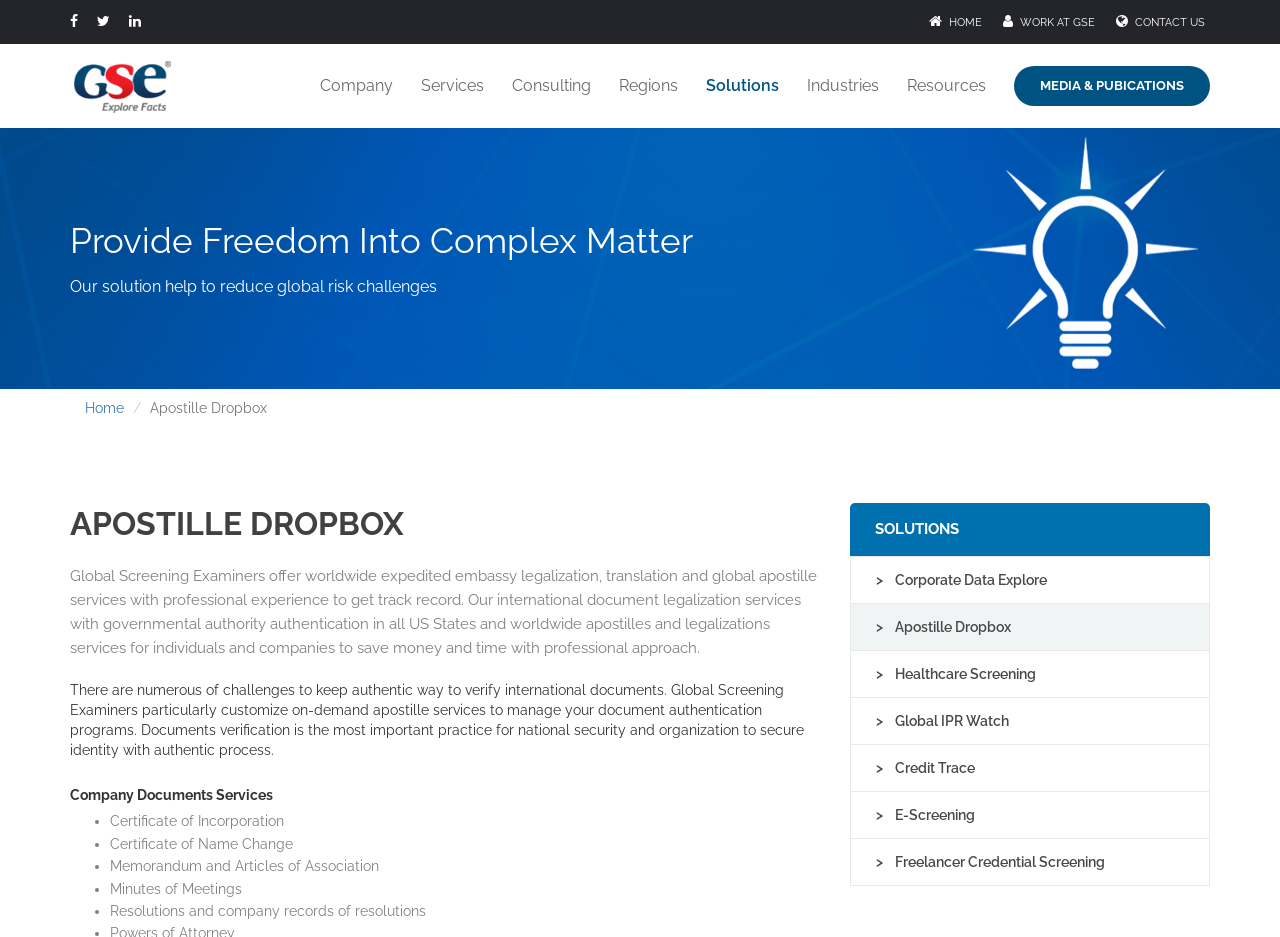What is one of the solutions offered by the company?
Provide a thorough and detailed answer to the question.

One of the solutions offered by the company is Corporate Data Explore, which is mentioned in the section 'SOLUTIONS' where it lists various solutions including Corporate Data Explore, Apostille Dropbox, Healthcare Screening, and others.